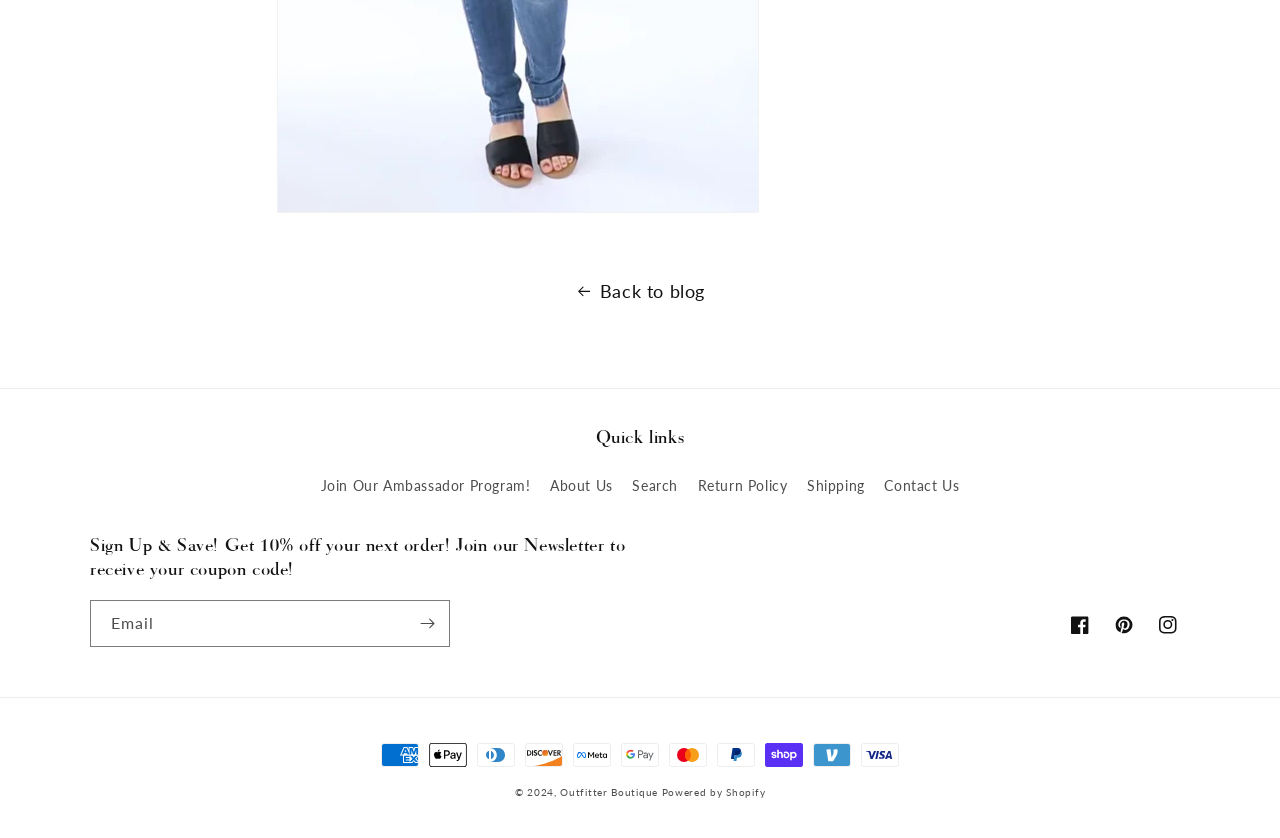Based on the image, provide a detailed response to the question:
What is the purpose of the 'Subscribe' button?

The 'Subscribe' button is located next to the 'Email' textbox, which suggests that it is used to submit the email address to join the newsletter, as indicated by the heading 'Sign Up & Save! Get 10% off your next order! Join our Newsletter to receive your coupon code!'.